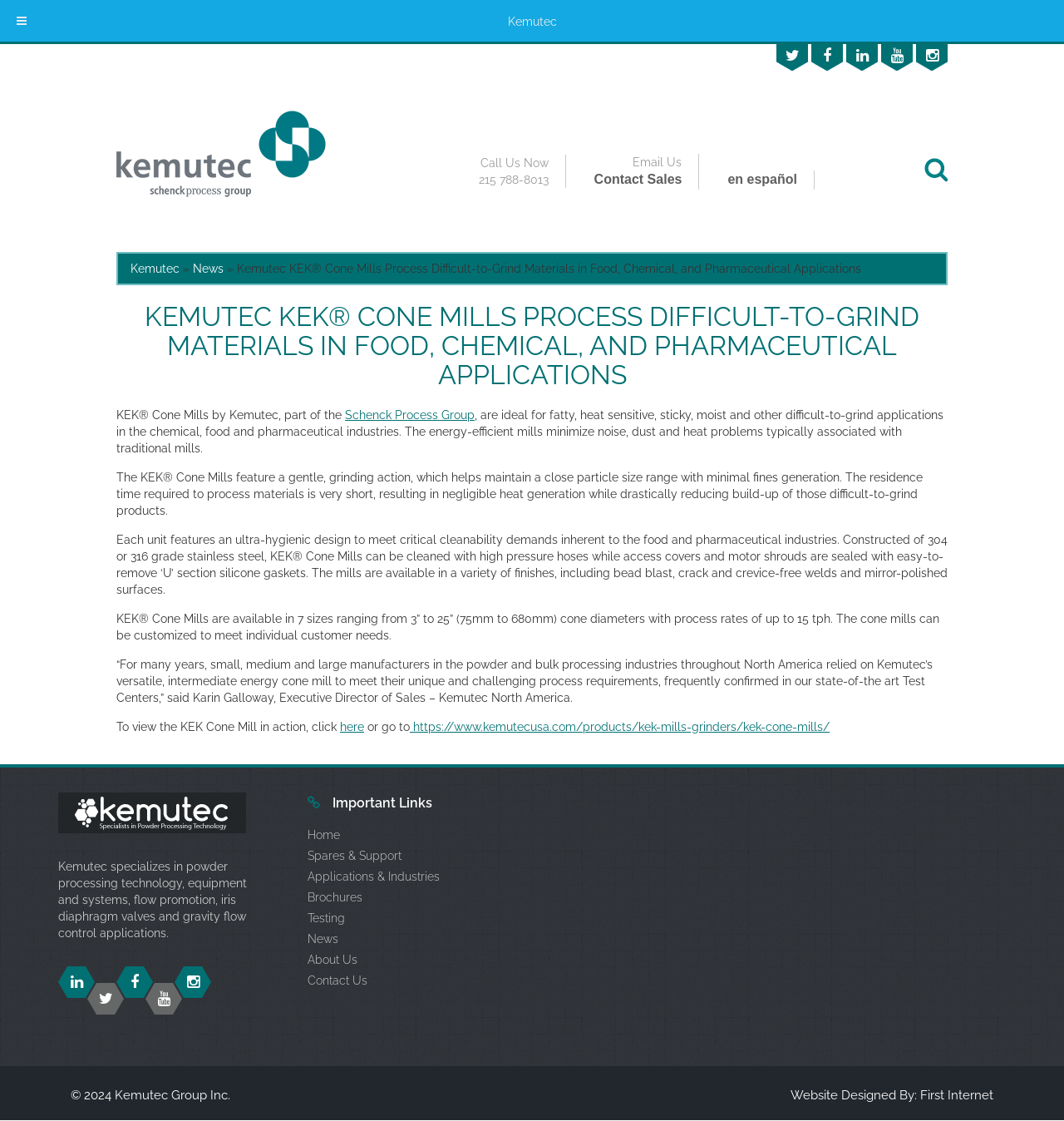Please identify the coordinates of the bounding box that should be clicked to fulfill this instruction: "Call the phone number".

[0.45, 0.154, 0.515, 0.166]